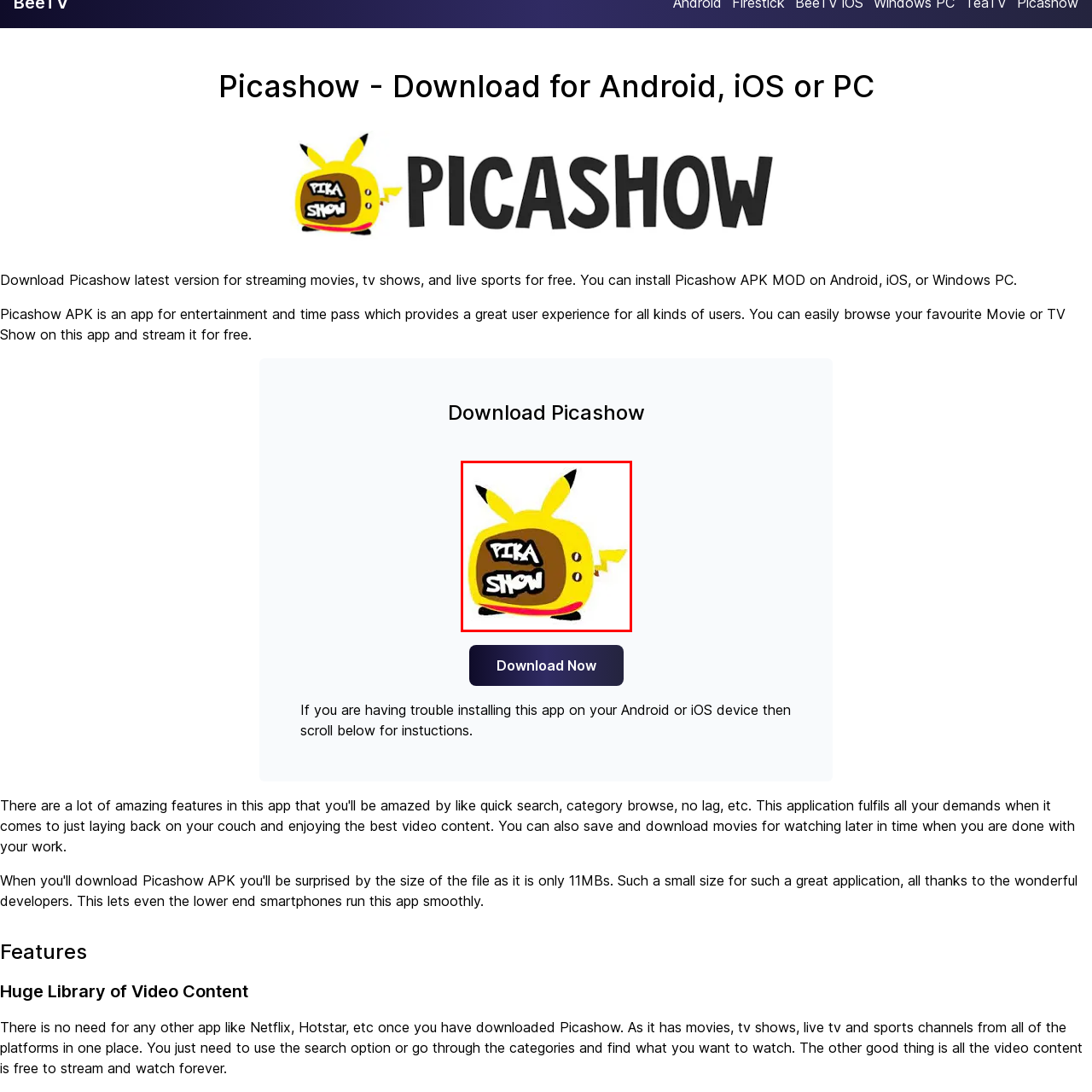Refer to the image enclosed in the red bounding box, then answer the following question in a single word or phrase: What type of content does the PikaShow app focus on?

Entertainment